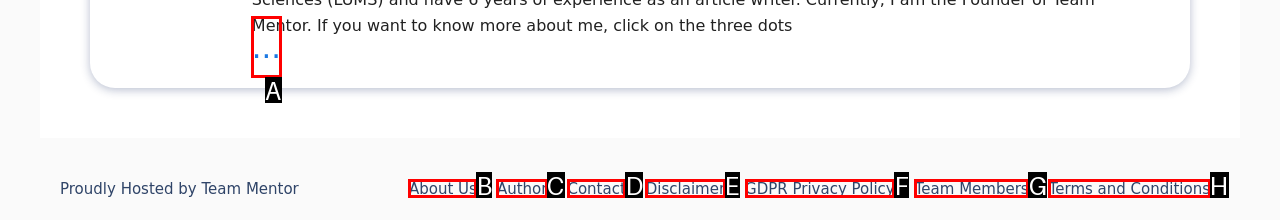Identify the bounding box that corresponds to: Team Members
Respond with the letter of the correct option from the provided choices.

G